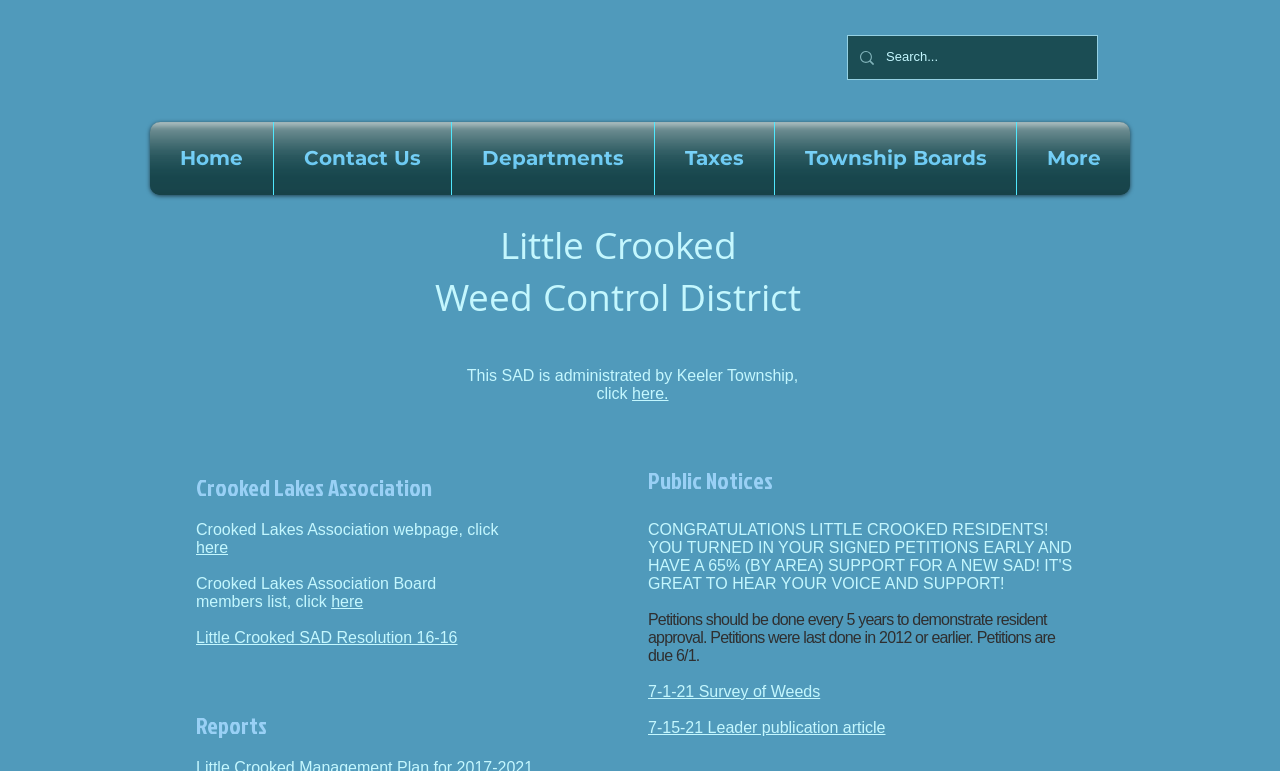Give an extensive and precise description of the webpage.

The webpage is titled "little crooked sad | silvercreek" and appears to be a local government website. At the top, there is a search bar with a magnifying glass icon and a text input field, allowing users to search the site. 

Below the search bar, there is a navigation menu with links to various sections of the website, including "Home", "Contact Us", "Departments", "Taxes", "Township Boards", and "More". 

The main content area is divided into two sections. On the left, there is a heading that reads "Little Crooked Weed Control District", followed by a paragraph of text explaining that the district is administered by Keeler Township. There are also links to external resources, including the Crooked Lakes Association webpage and a list of board members.

On the right, there is a section titled "Public Notices" with several links to reports and articles, including a survey of weeds and a publication article. There is also a notice about petitions, which should be done every 5 years to demonstrate resident approval.

Throughout the page, there are several links and buttons, but no prominent images or graphics. The overall layout is functional and easy to navigate, with clear headings and concise text.